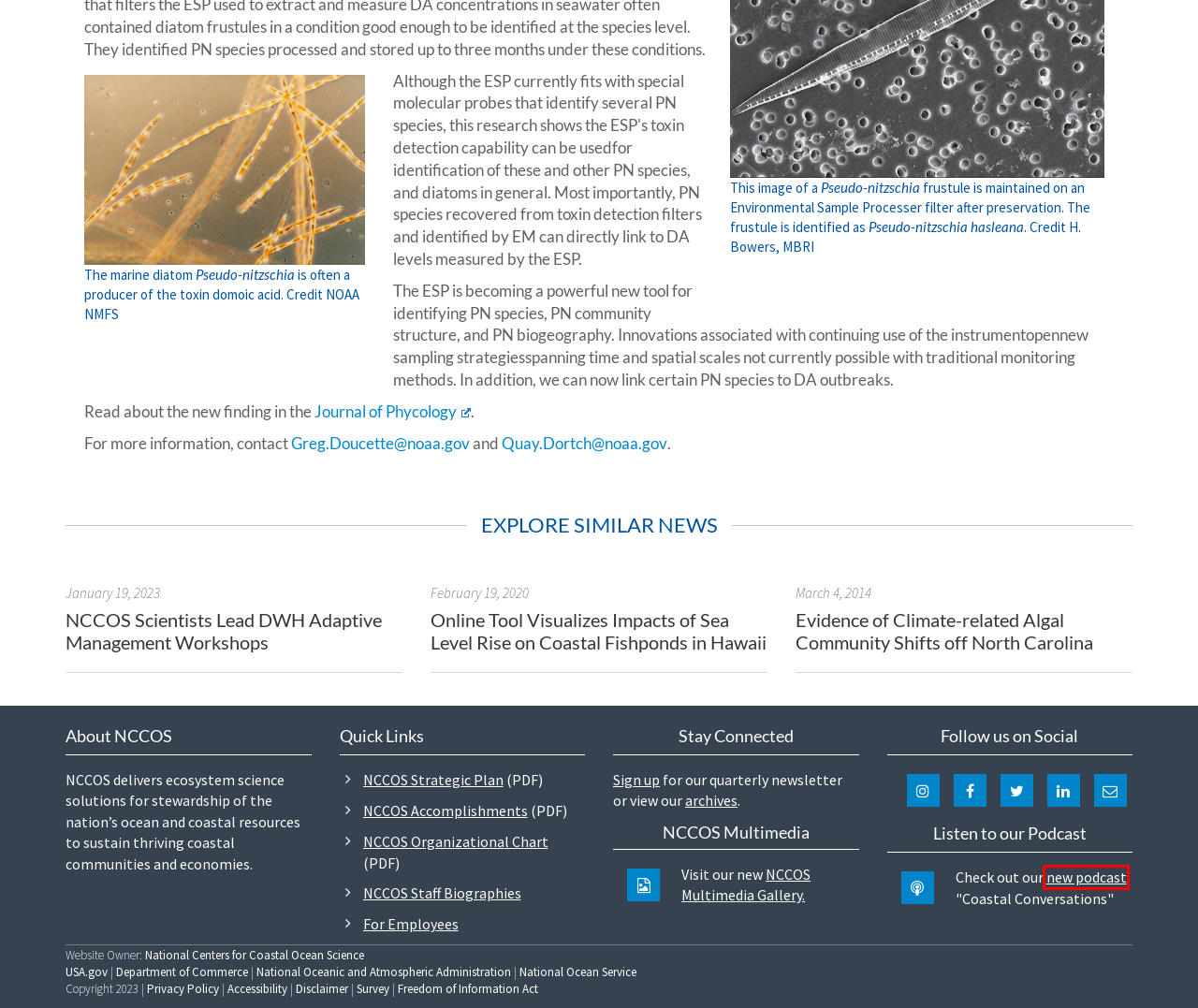Review the webpage screenshot and focus on the UI element within the red bounding box. Select the best-matching webpage description for the new webpage that follows after clicking the highlighted element. Here are the candidates:
A. Accessibility - NCCOS Coastal Science Website
B. Podcasts - NCCOS Coastal Science Website
C. Evidence of Climate-related Algal Community Shifts off North Carolina
D. NCCOS Multimedia - NCCOS Coastal Science Website
E. NOAA's National Ocean Service
F. Privacy Policy - NCCOS Coastal Science Website
G. FOIA: Freedom of Information Act | National Oceanic and Atmospheric Administration
H. U.S. Department of Commerce

B